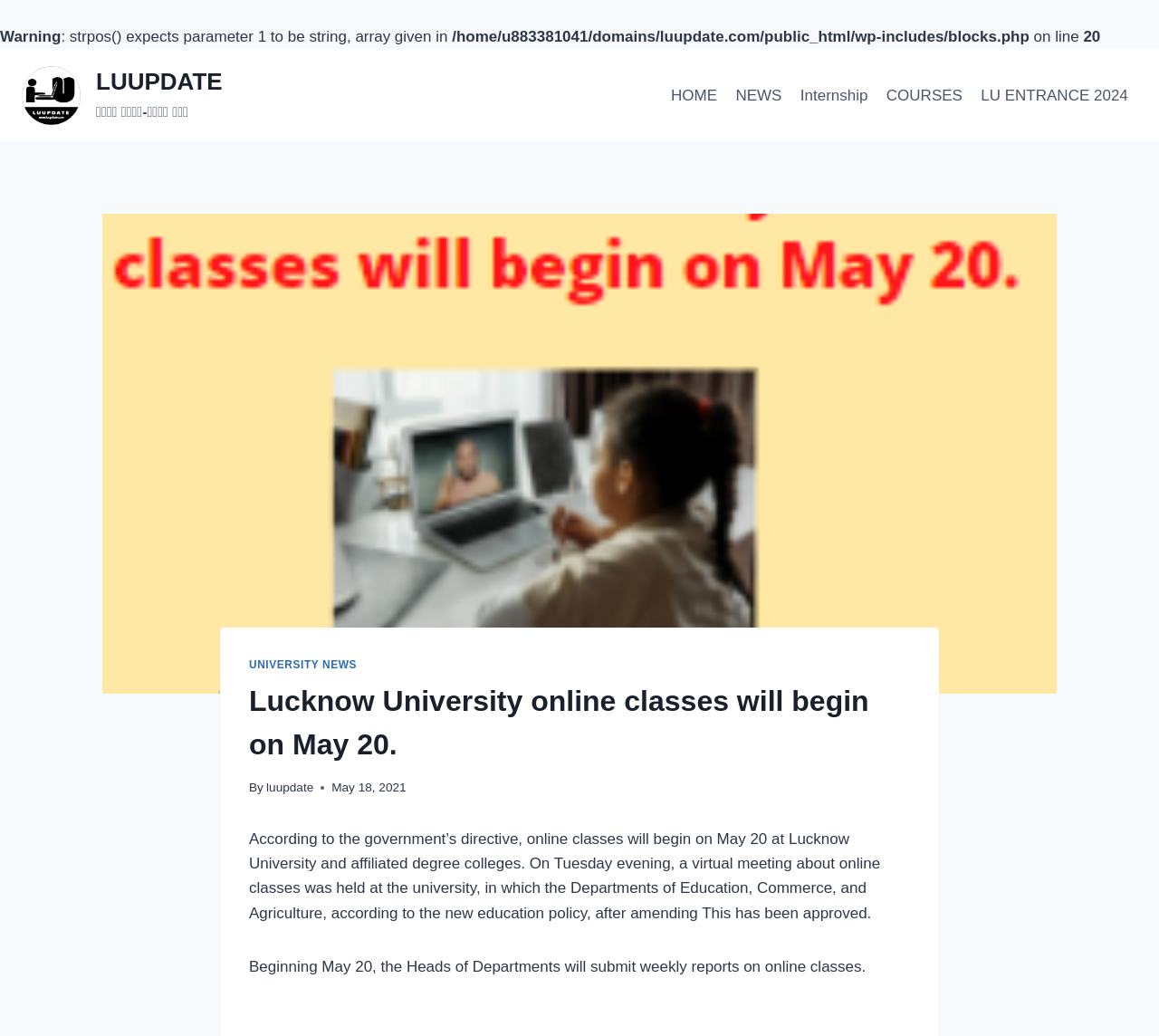Determine the bounding box coordinates of the UI element described by: "University news".

[0.215, 0.635, 0.308, 0.647]